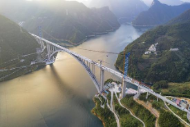What is the bridge spanning over?
Answer with a single word or phrase, using the screenshot for reference.

Serene waters